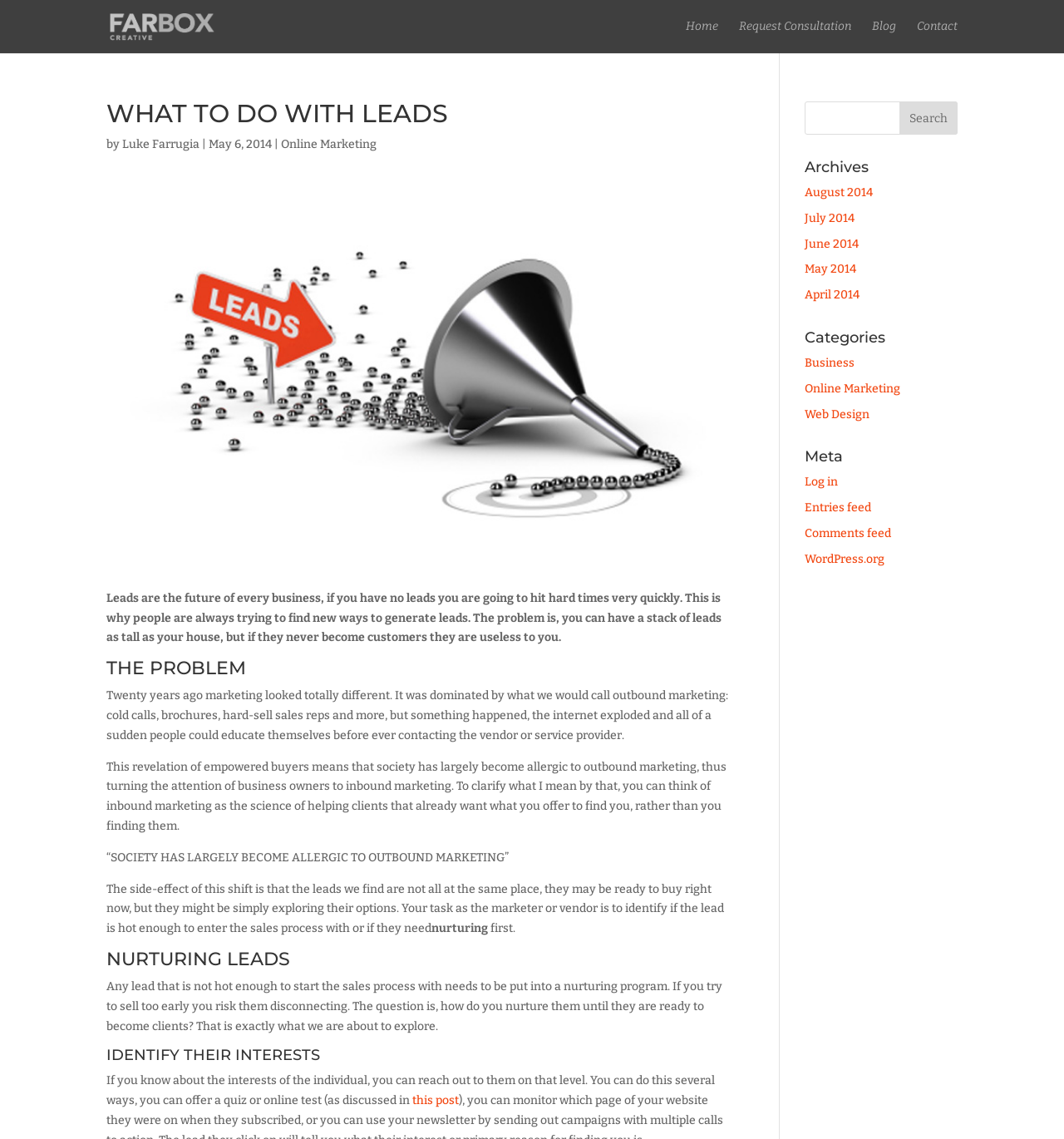Please identify the bounding box coordinates of the element's region that needs to be clicked to fulfill the following instruction: "Log in to the website". The bounding box coordinates should consist of four float numbers between 0 and 1, i.e., [left, top, right, bottom].

[0.756, 0.417, 0.788, 0.429]